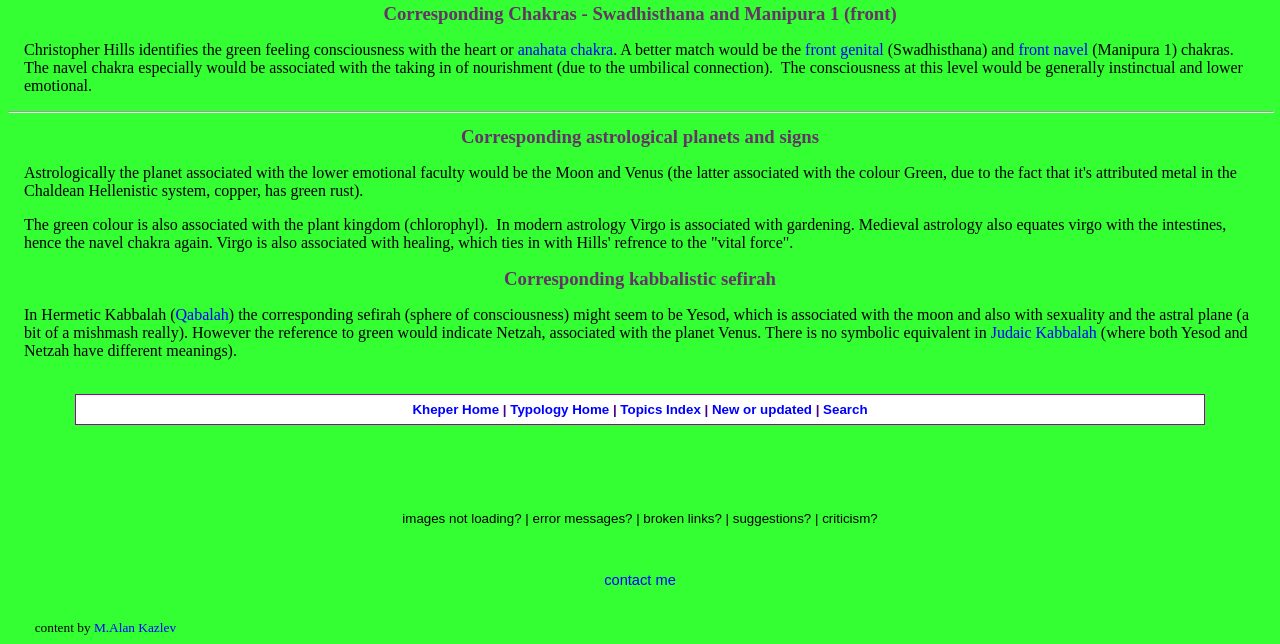From the webpage screenshot, identify the region described by Qabalah. Provide the bounding box coordinates as (top-left x, top-left y, bottom-right x, bottom-right y), with each value being a floating point number between 0 and 1.

[0.137, 0.476, 0.179, 0.502]